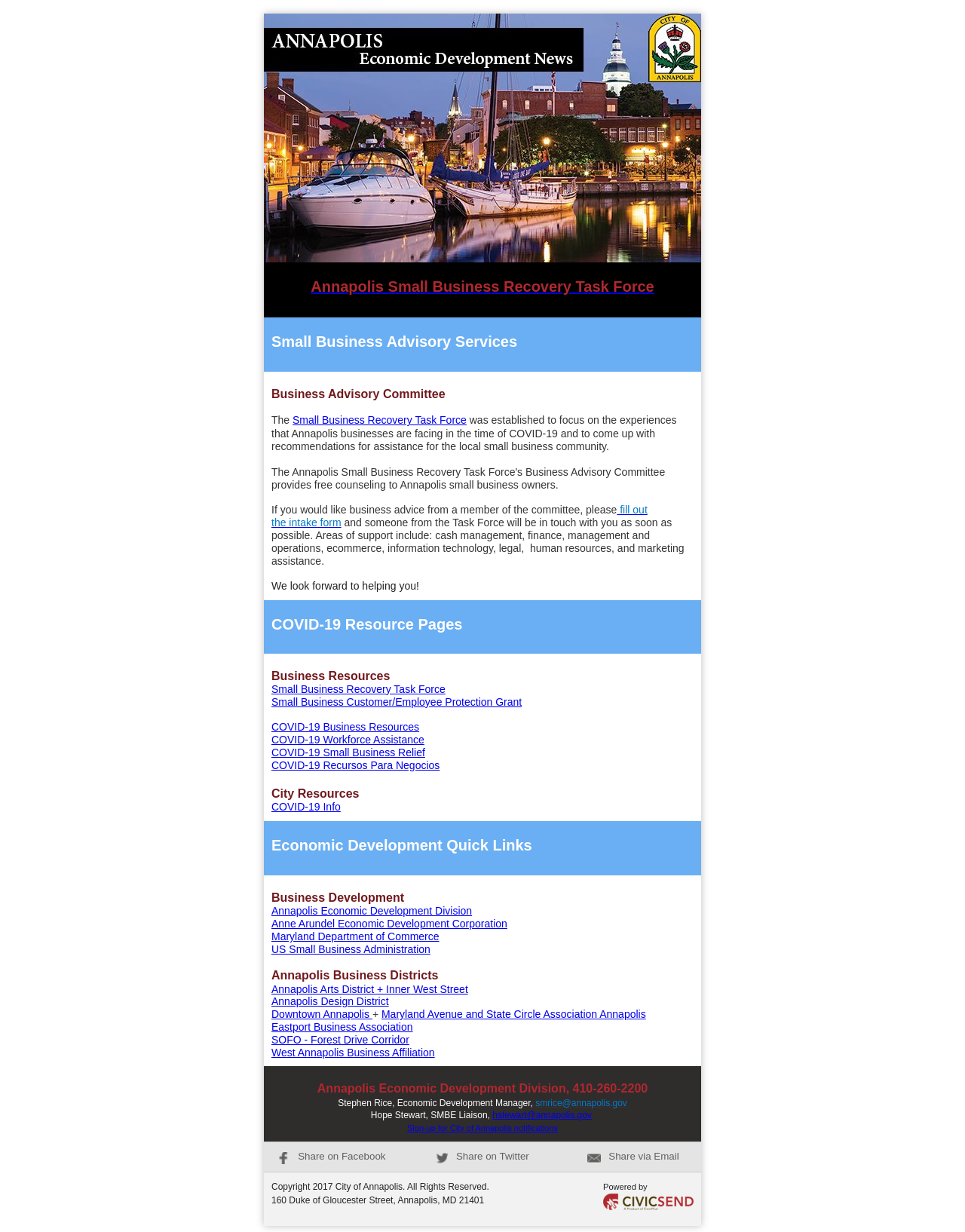Give a one-word or one-phrase response to the question: 
What areas of support does the Business Advisory Committee offer?

Cash management, finance, management and operations, etc.